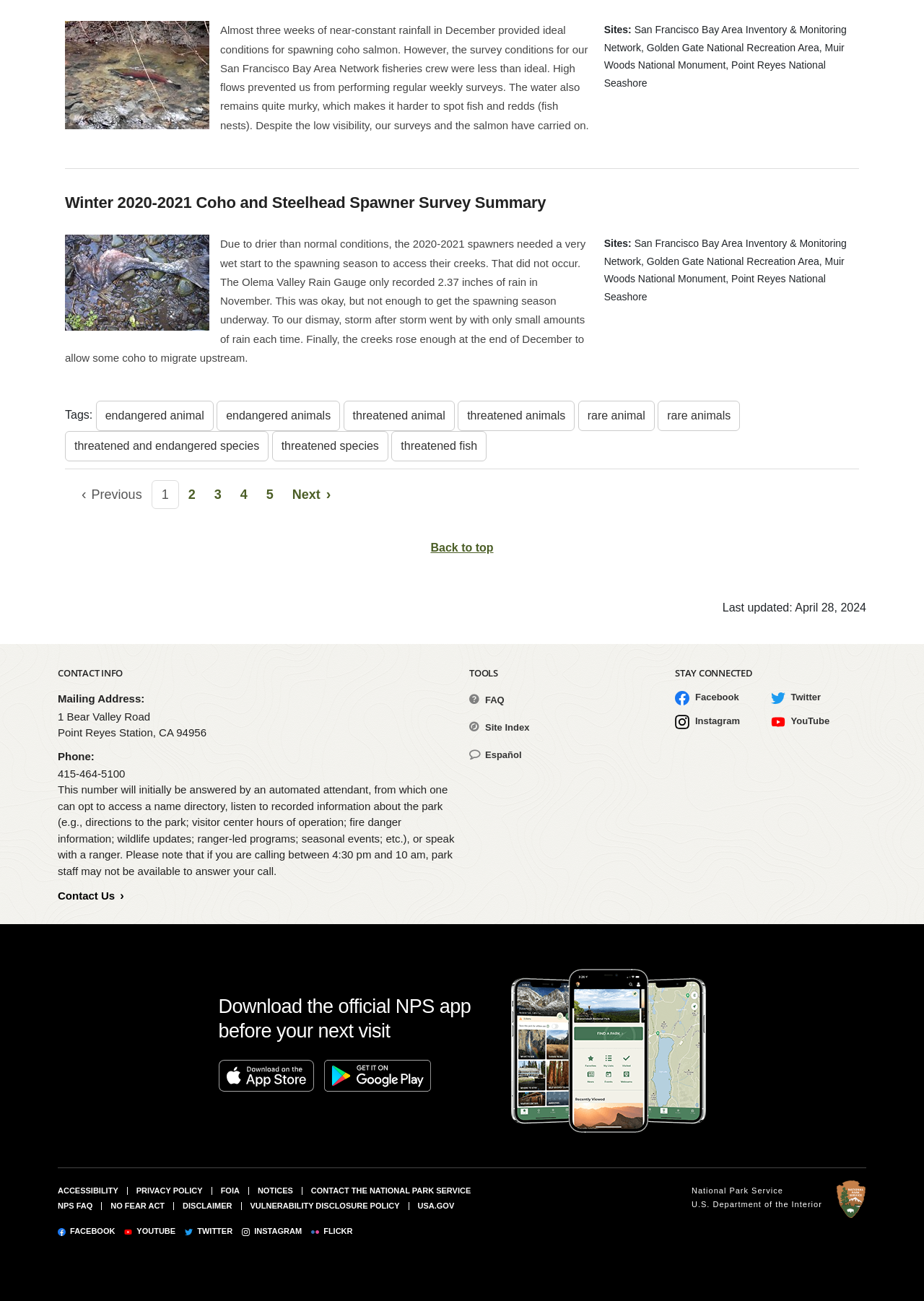Locate the bounding box of the UI element based on this description: "Sitemap". Provide four float numbers between 0 and 1 as [left, top, right, bottom].

None